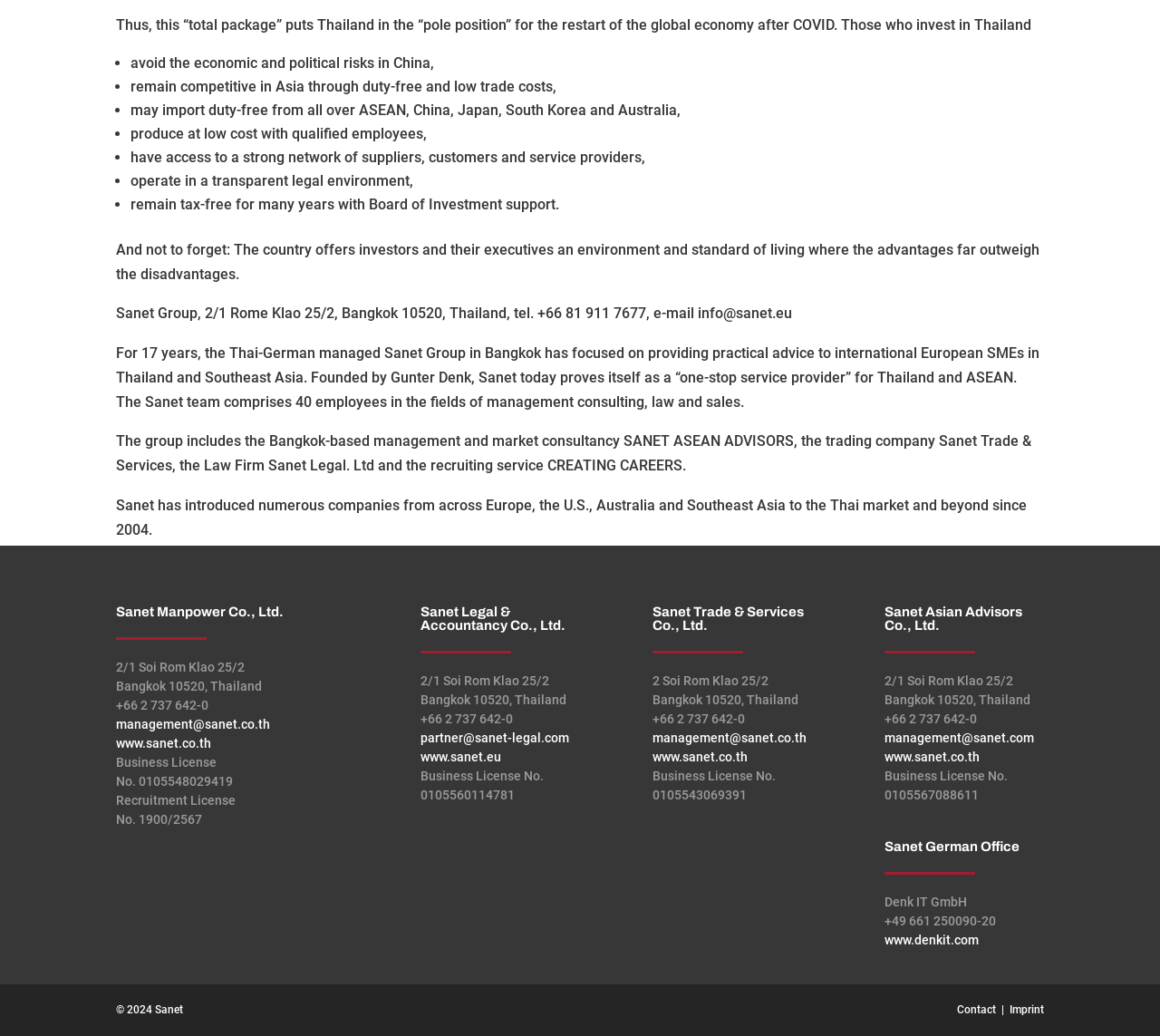Respond with a single word or phrase to the following question: What is the contact email for Sanet Manpower Co., Ltd.?

management@sanet.co.th